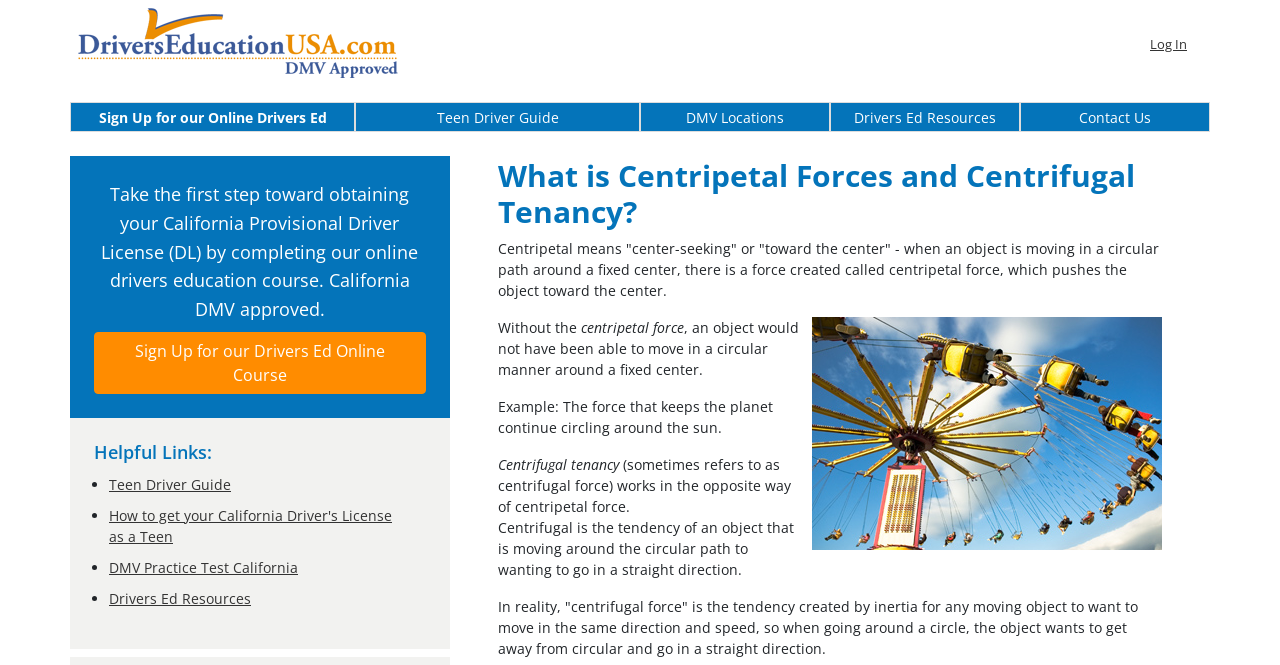Based on the element description: "DMV Practice Test California", identify the bounding box coordinates for this UI element. The coordinates must be four float numbers between 0 and 1, listed as [left, top, right, bottom].

[0.085, 0.838, 0.233, 0.867]